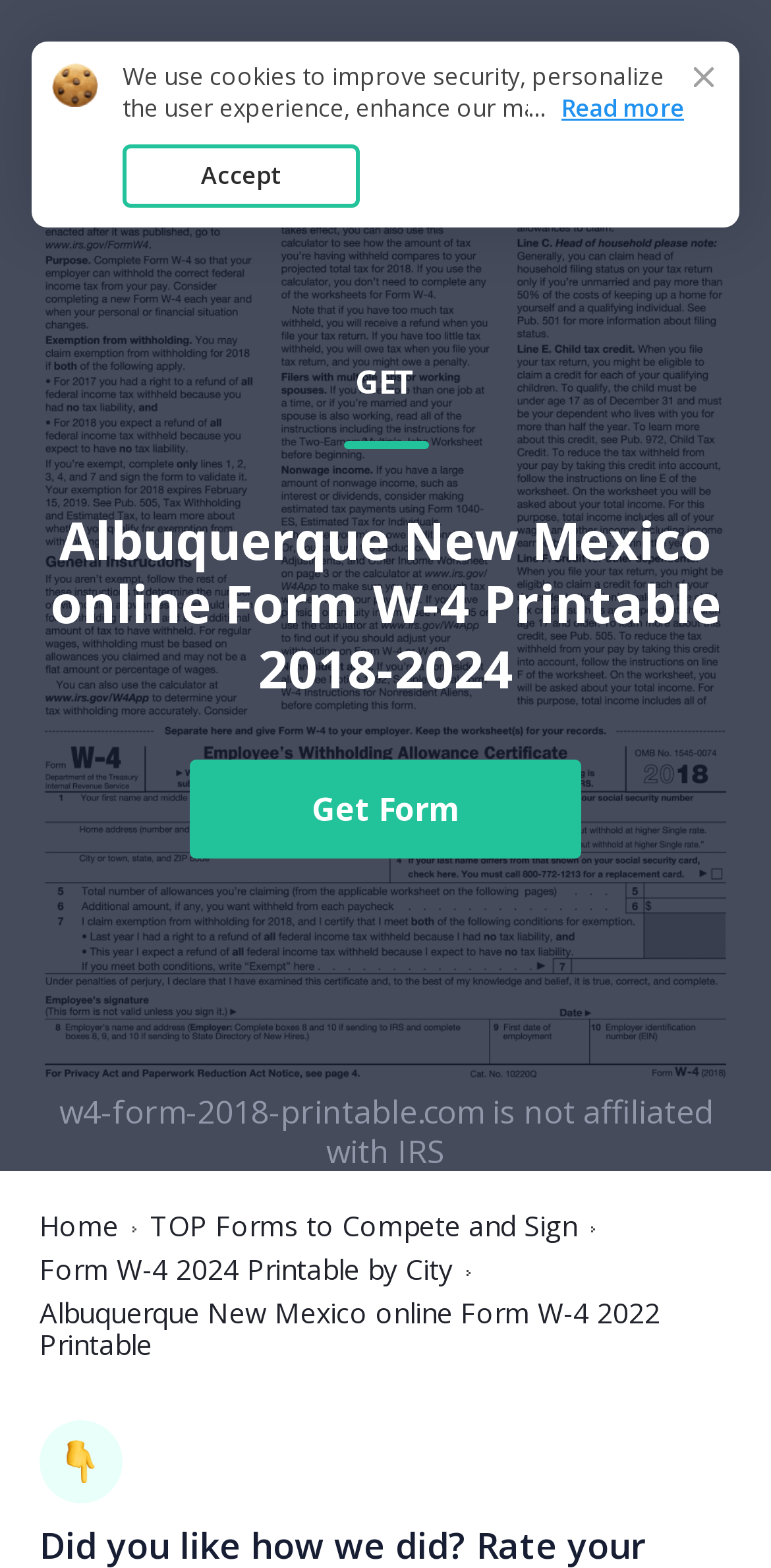Offer an in-depth caption of the entire webpage.

The webpage is focused on providing information and resources related to the Form W-4 2024 Printable for Albuquerque, New Mexico. At the top of the page, there is a prominent image with the title "Form W-4 2024 Printable". Below this image, there are several links, including "W4 Form 2018 Printable", "GET Albuquerque New Mexico online Form W-4 Printable 2018-2024", and "Home". 

The main content of the page is divided into two sections. On the left side, there is a heading "Albuquerque New Mexico online Form W-4 Printable 2018-2024" followed by a link "Get Form" and some text describing the purpose of the form. On the right side, there are several links to related forms, including "TOP Forms to Compete and Sign" and "Form W-4 2024 Printable by City". 

At the bottom of the page, there is a notice about the use of cookies, which includes a link to the Cookie Policy and an "Accept" button. There are also some additional links and text, including "Read more" and an ellipsis ("..."). Overall, the page appears to be a resource for individuals seeking to access and complete the Form W-4 2024 Printable for Albuquerque, New Mexico.